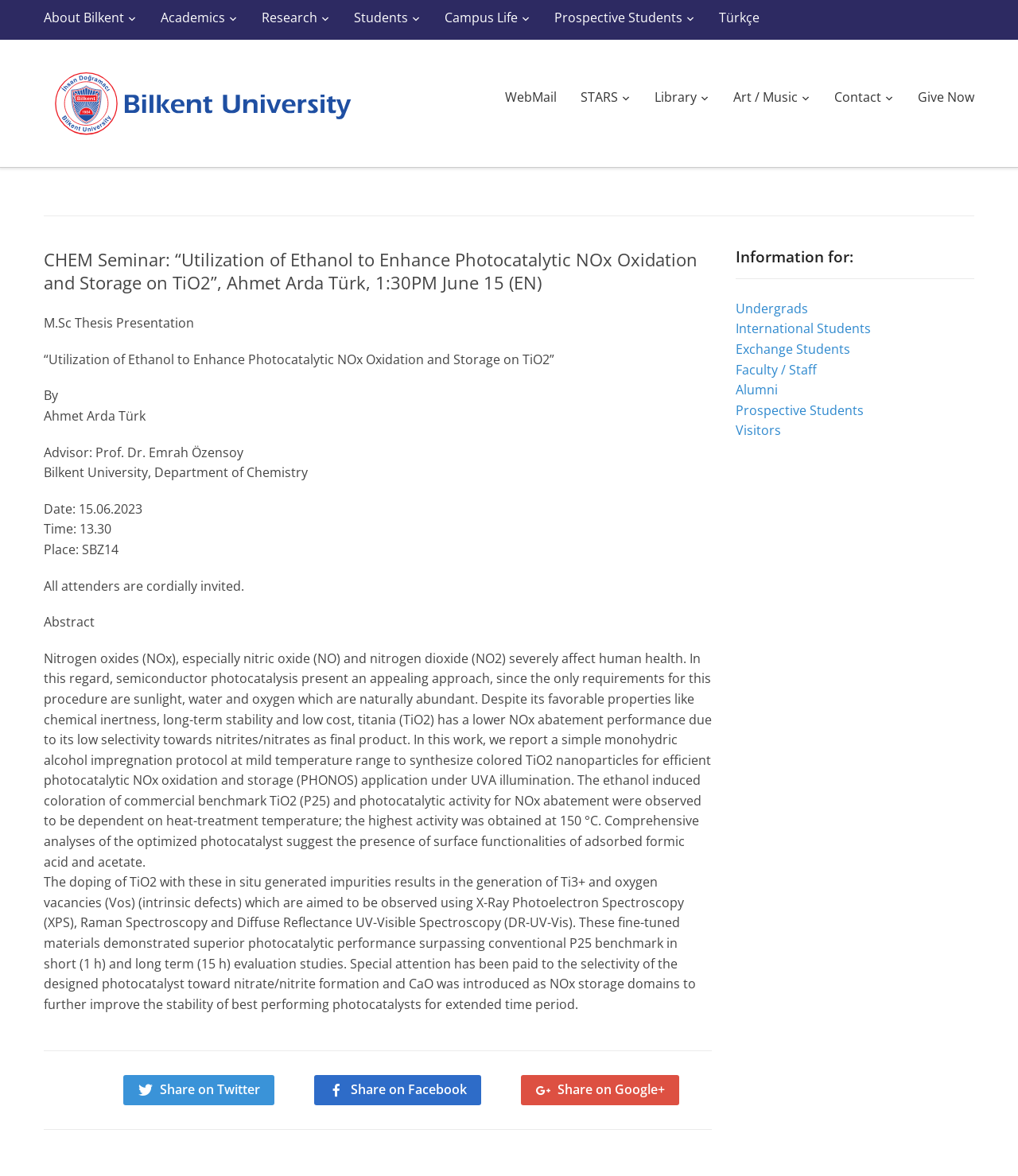Please determine the bounding box coordinates of the element's region to click for the following instruction: "Share on Twitter".

[0.121, 0.914, 0.27, 0.94]